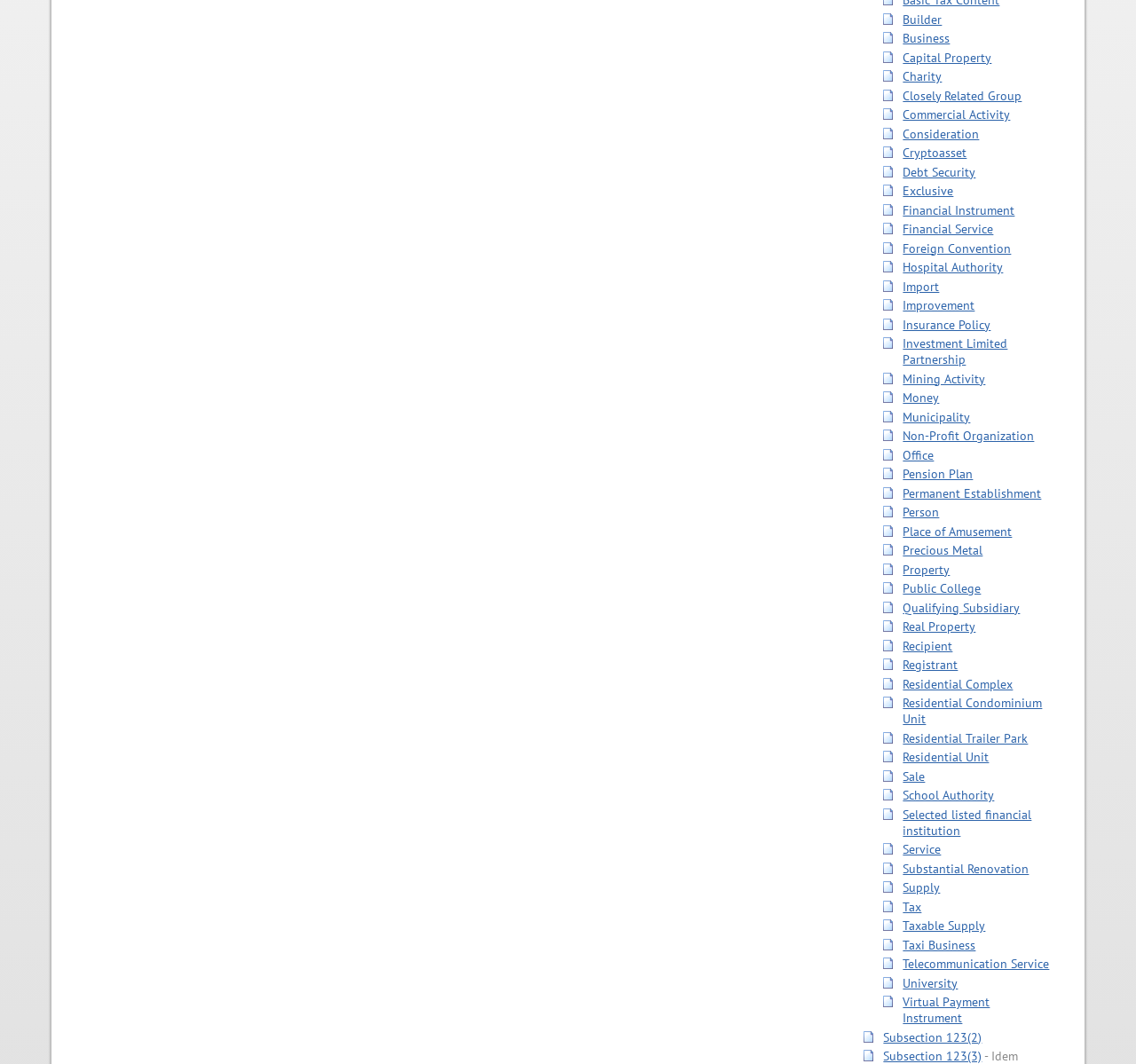Given the element description Selected listed financial institution, specify the bounding box coordinates of the corresponding UI element in the format (top-left x, top-left y, bottom-right x, bottom-right y). All values must be between 0 and 1.

[0.795, 0.758, 0.908, 0.788]